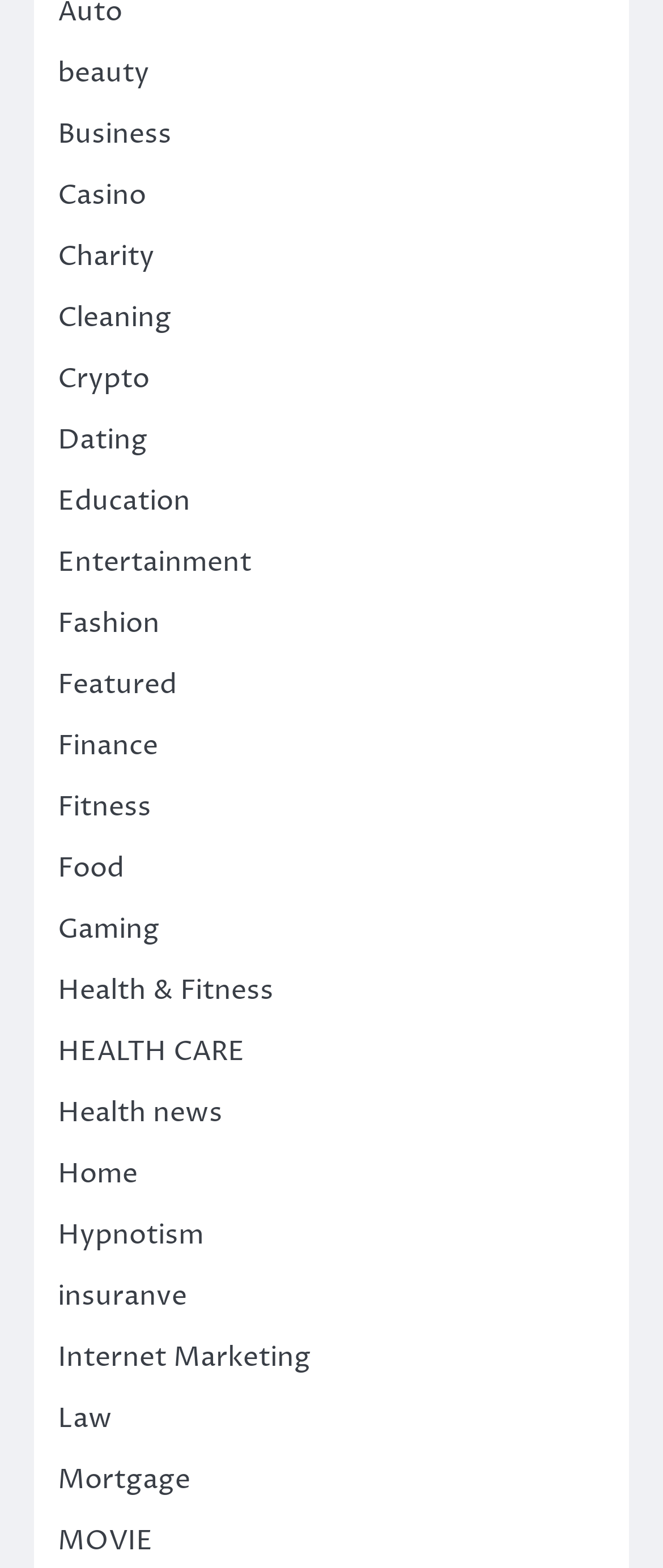How many categories are listed on the webpage?
Answer the question with a thorough and detailed explanation.

I counted the number of links on the webpage, and there are 30 categories listed, ranging from 'beauty' to 'MOVIE'.